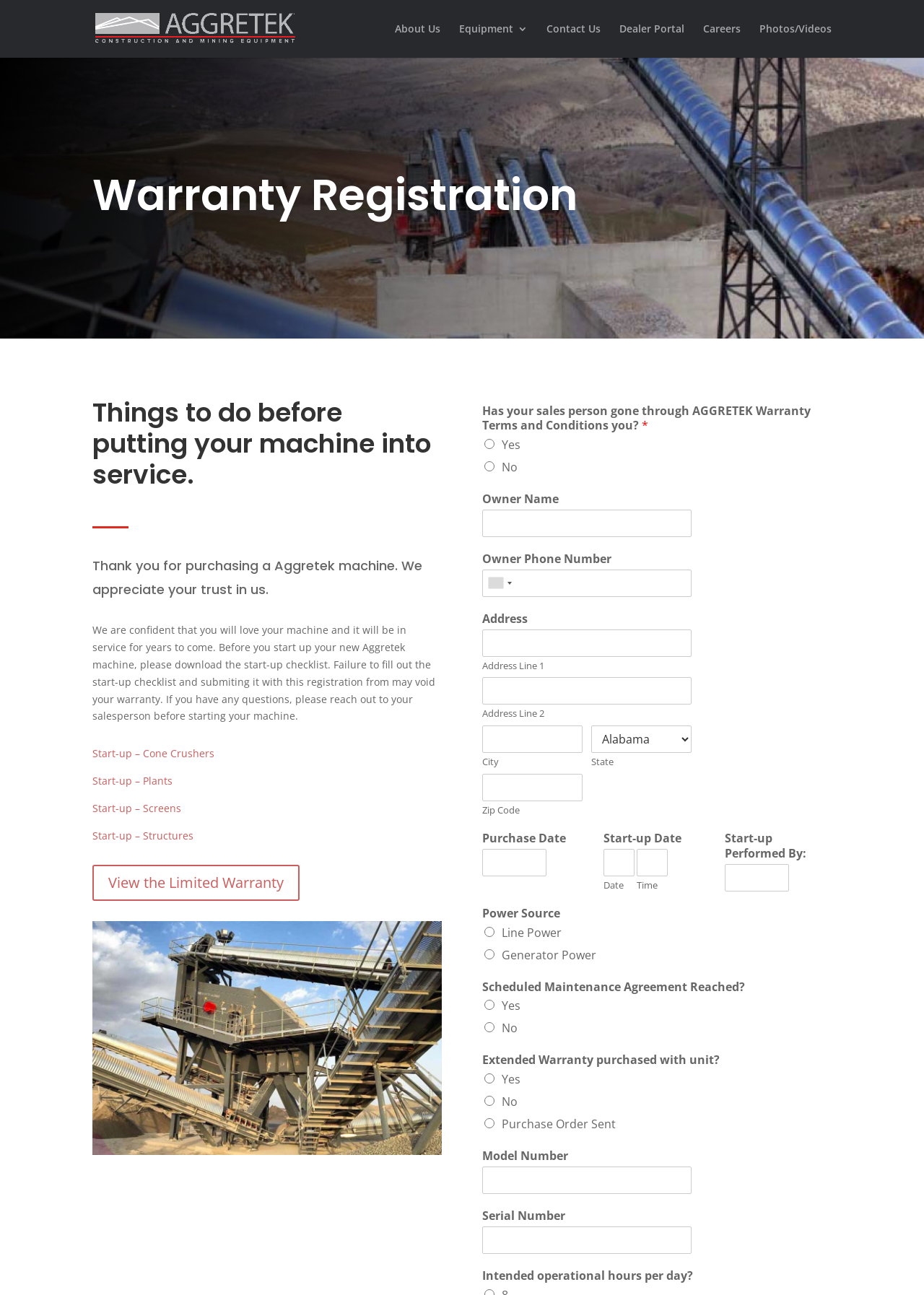Answer the question below using just one word or a short phrase: 
What is the purpose of this webpage?

Register Aggretek machines